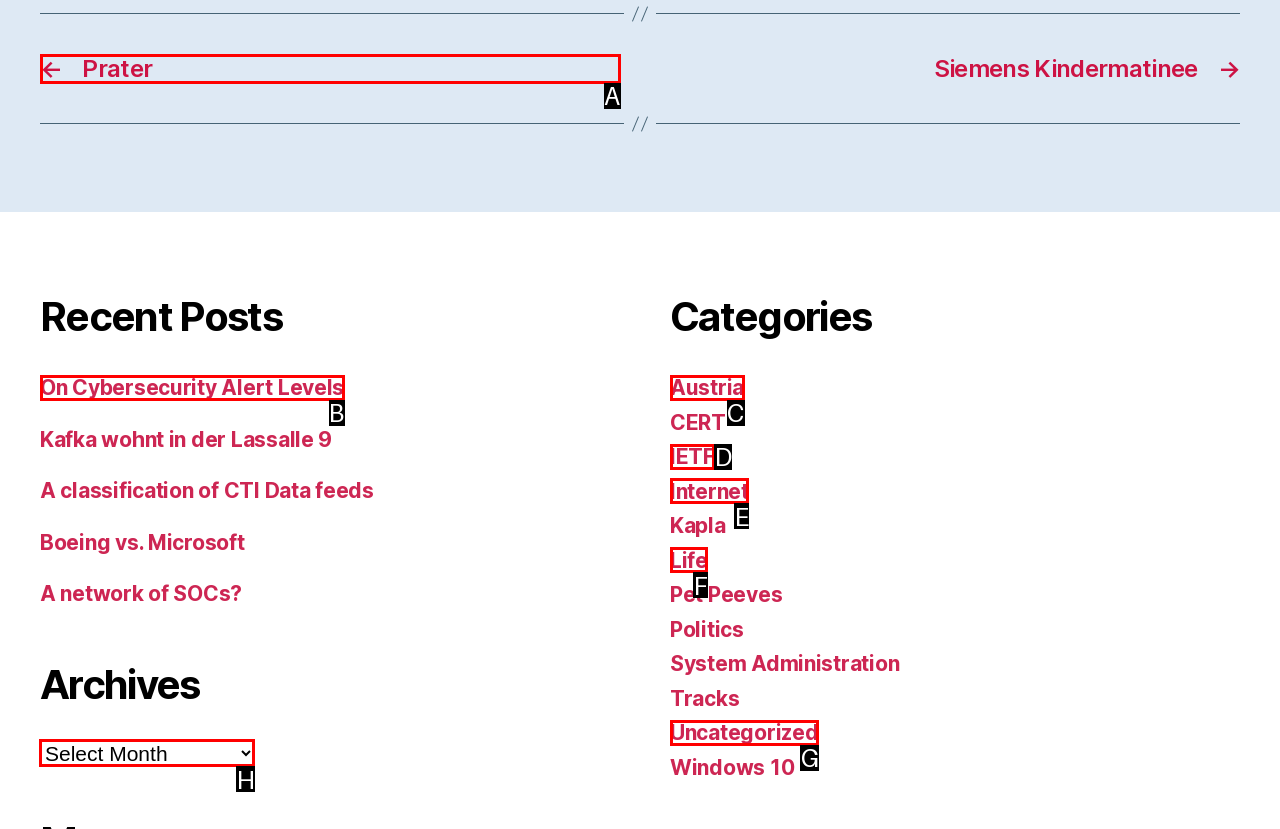Tell me which letter corresponds to the UI element that should be clicked to fulfill this instruction: Select an option from the 'Archives' combobox
Answer using the letter of the chosen option directly.

H